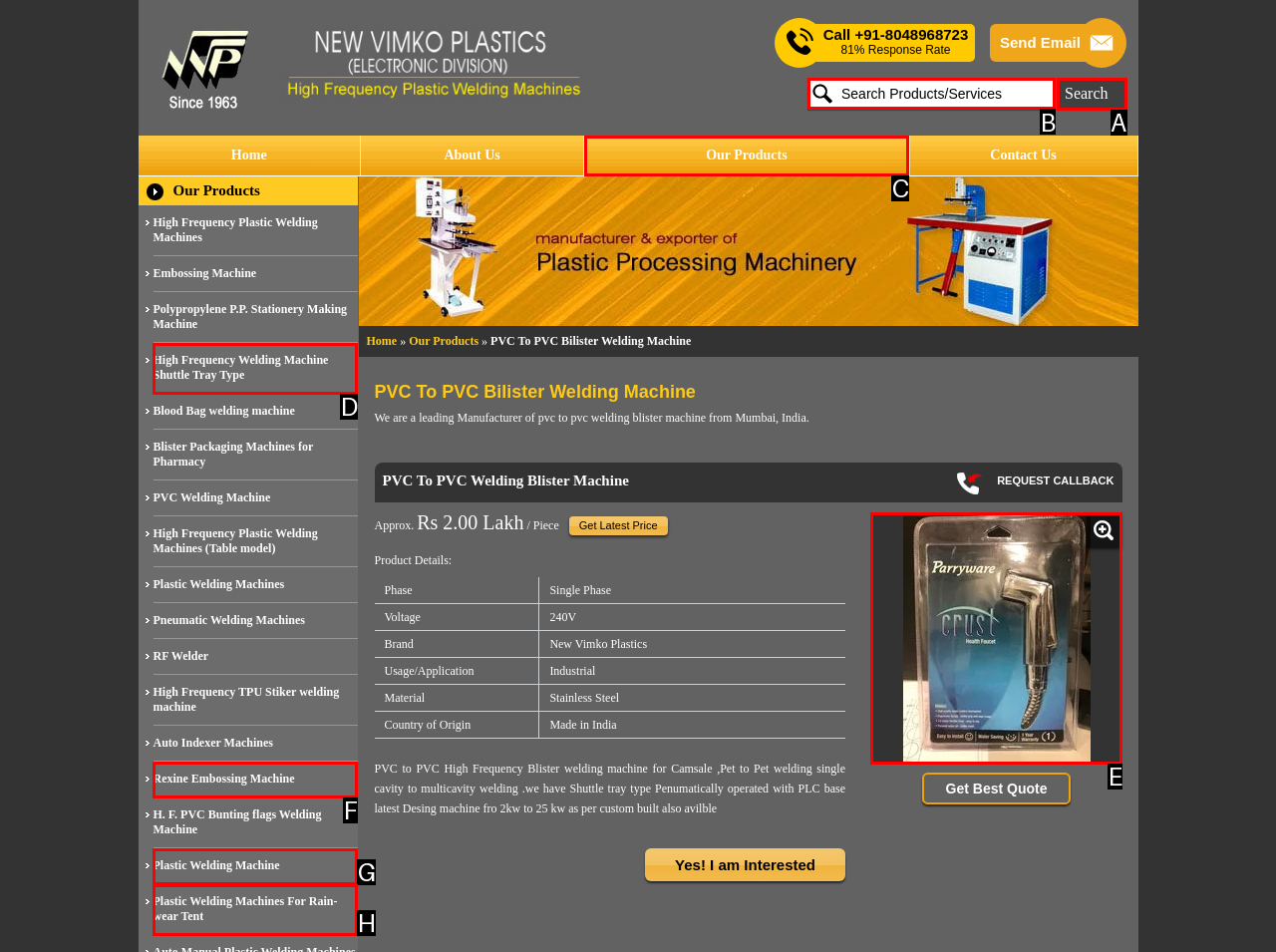Select the HTML element to finish the task: Search for products or services Reply with the letter of the correct option.

B